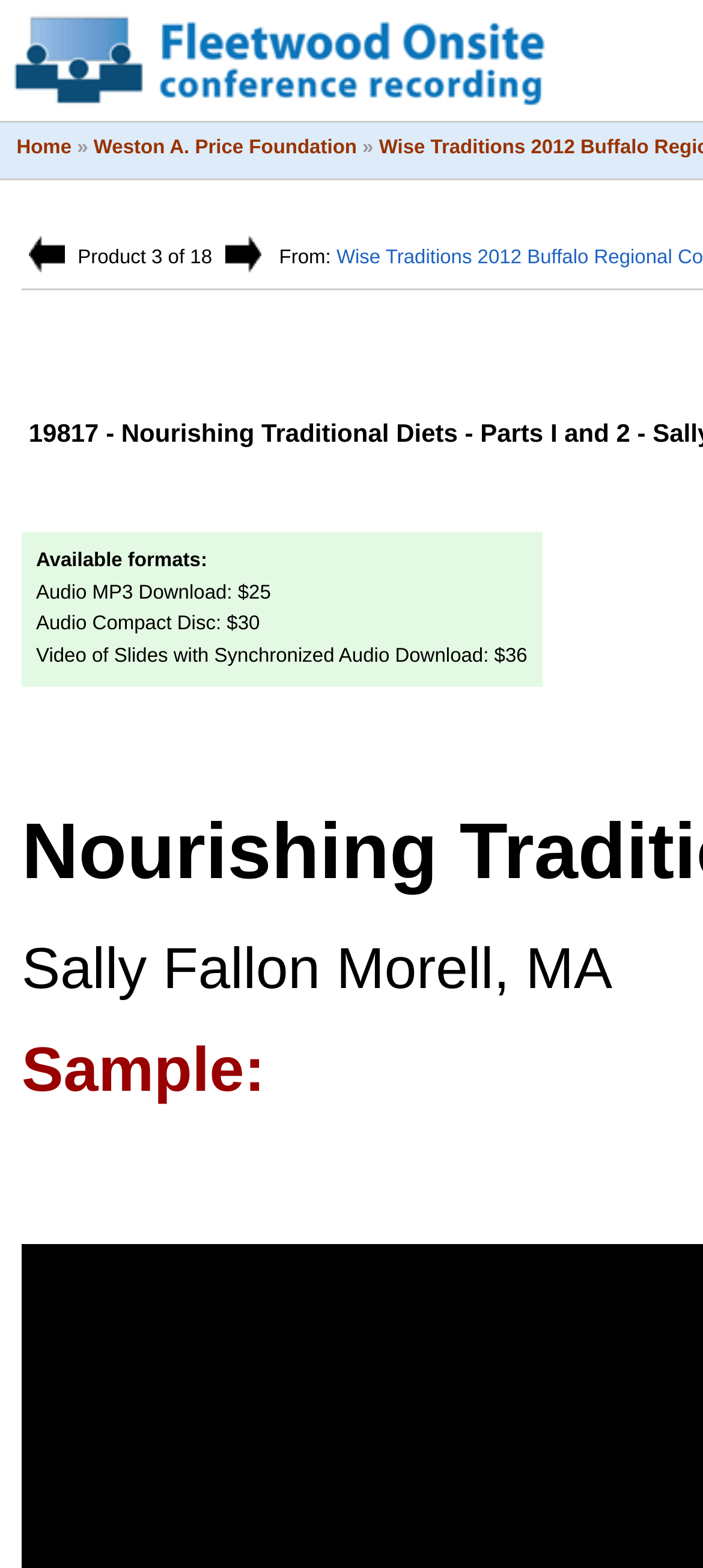Offer a comprehensive description of the webpage’s content and structure.

The webpage appears to be a product page for a conference recording titled "Nourishing Traditional Diets - Parts I and 2" by Sally Fallon Morell, MA. 

At the top left, there is a link to "Fleetwood Onsite Conference Recording" accompanied by an image. Below this, there are two links, "Home" and "Weston A. Price Foundation", which are positioned side by side. 

To the right of these links, there are navigation controls, consisting of a "Previous Product" link with an image, a text indicating the product's position ("Product 3 of 18"), and a "Next Product" link with an image. 

Below these navigation controls, there is a table with a single row containing information about the available formats of the conference recording, including Audio MP3 Download, Audio Compact Disc, and Video of Slides with Synchronized Audio Download, along with their respective prices.

At the bottom of the page, there are two lines of text. The first line displays the author's name, "Sally Fallon Morell, MA". The second line is labeled "Sample:", but its content is not specified.